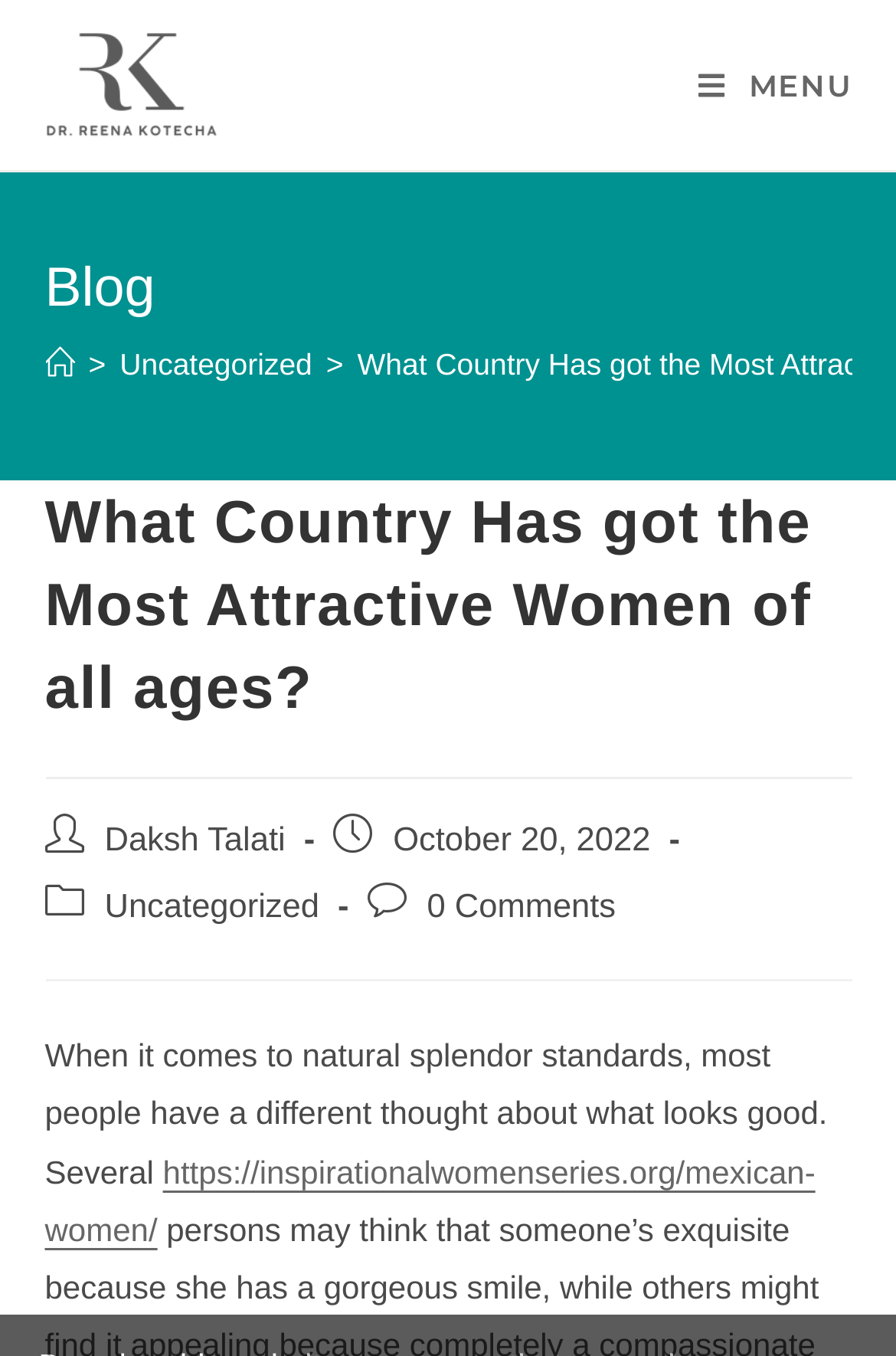What is the date of publication of the current post?
Respond to the question with a single word or phrase according to the image.

October 20, 2022